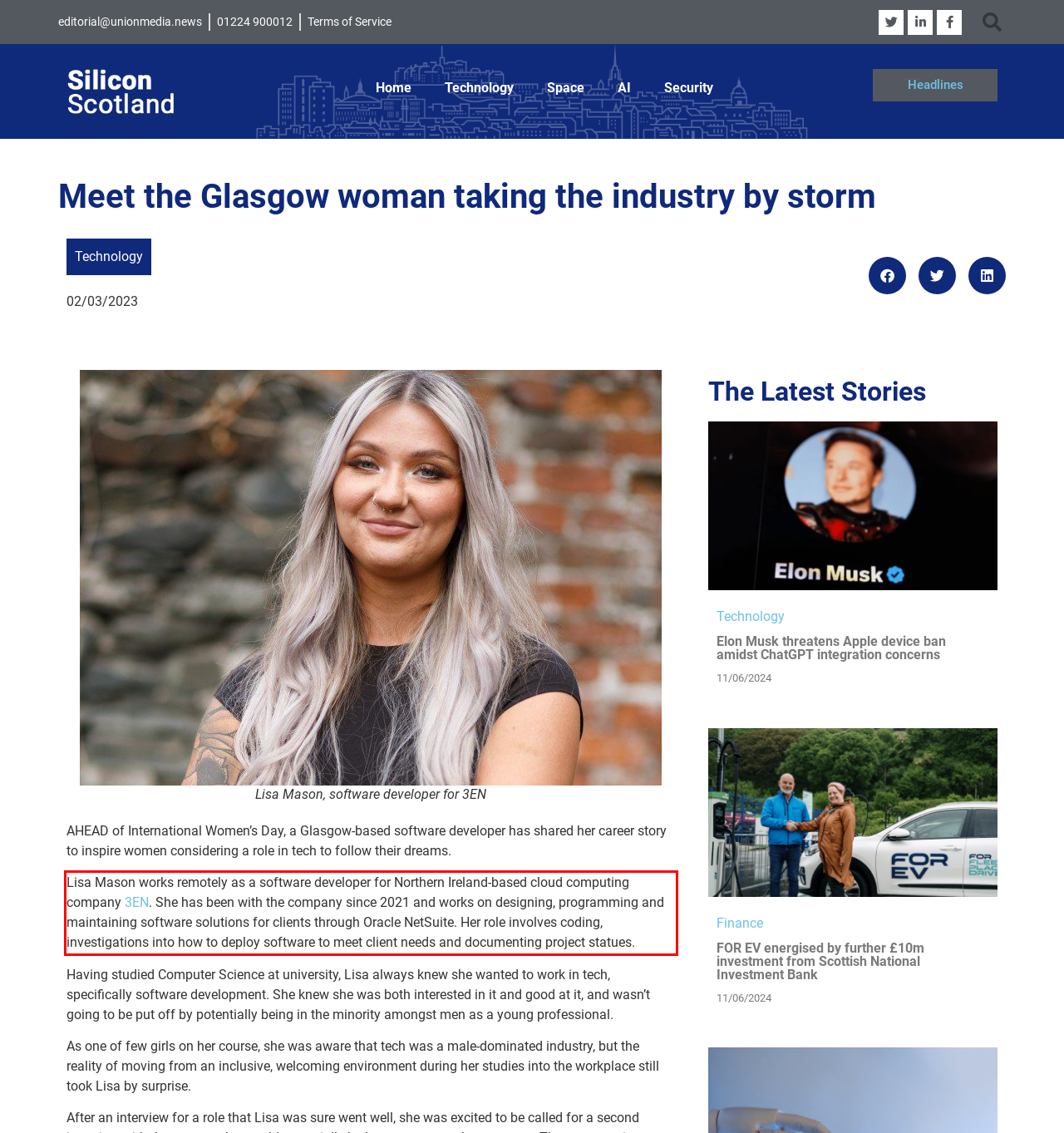By examining the provided screenshot of a webpage, recognize the text within the red bounding box and generate its text content.

Lisa Mason works remotely as a software developer for Northern Ireland-based cloud computing company 3EN. She has been with the company since 2021 and works on designing, programming and maintaining software solutions for clients through Oracle NetSuite. Her role involves coding, investigations into how to deploy software to meet client needs and documenting project statues.